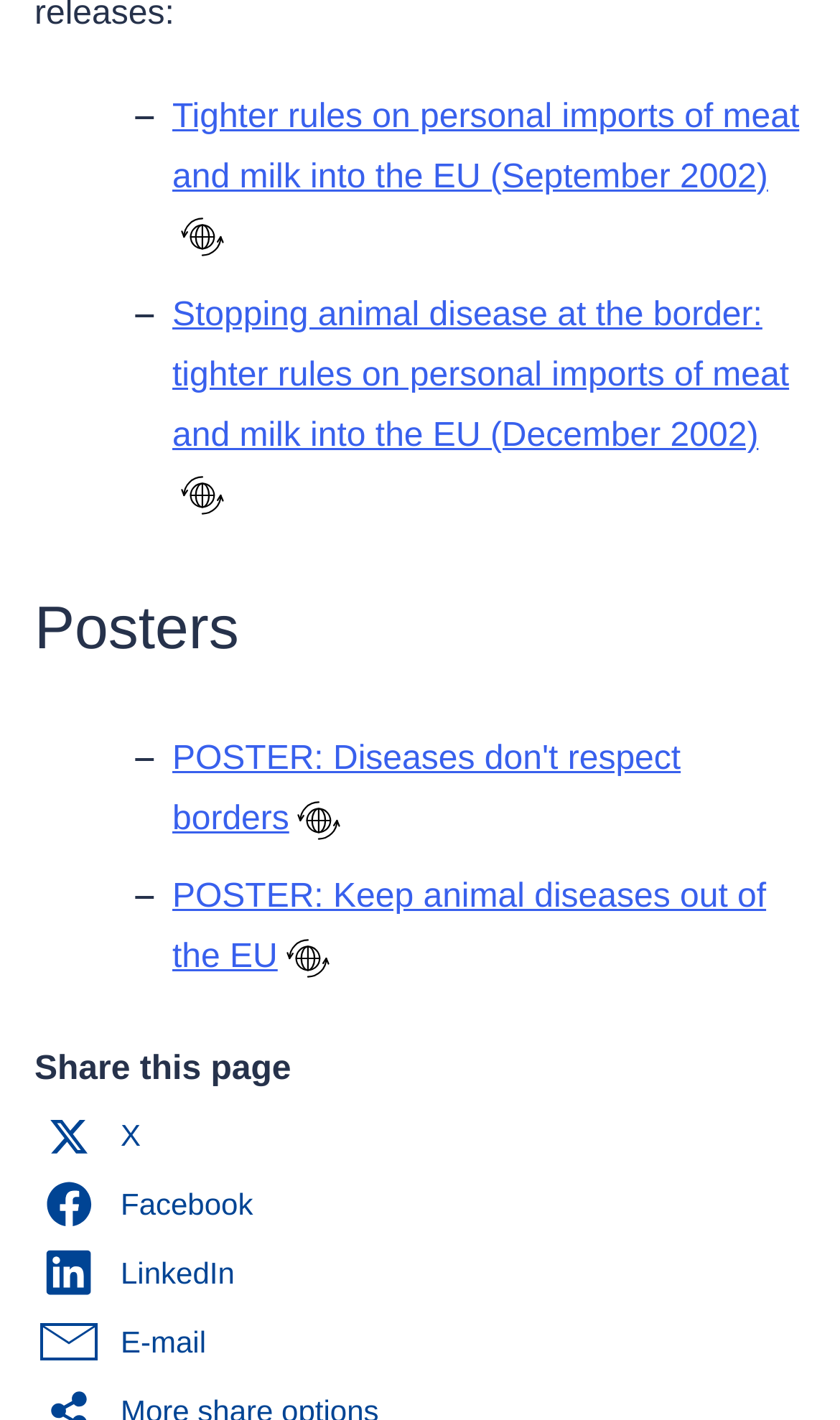Locate the bounding box coordinates of the area where you should click to accomplish the instruction: "Click on Facebook button".

[0.041, 0.824, 0.332, 0.872]